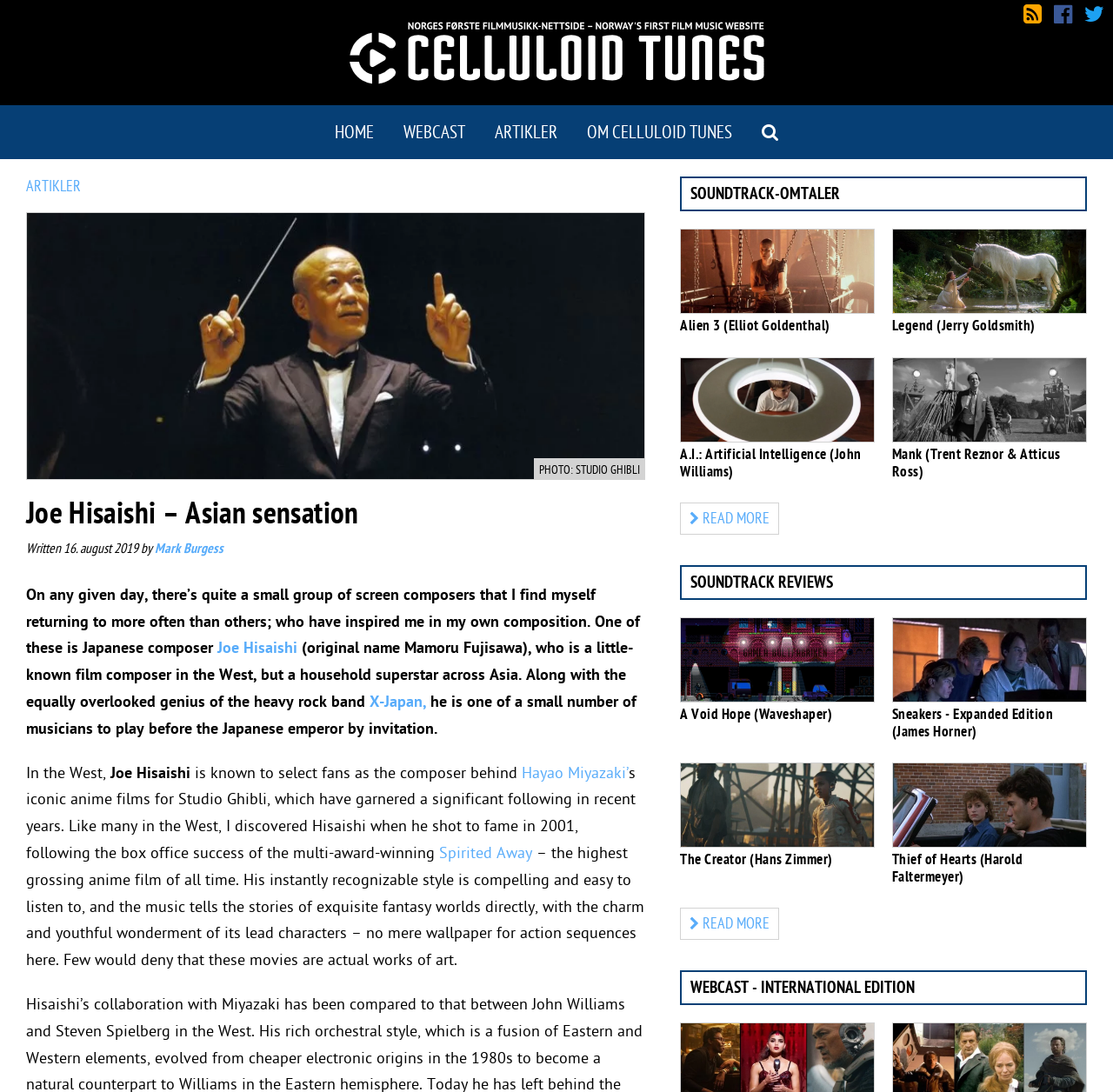Please give a short response to the question using one word or a phrase:
What is the name of the composer mentioned in the article?

Joe Hisaishi